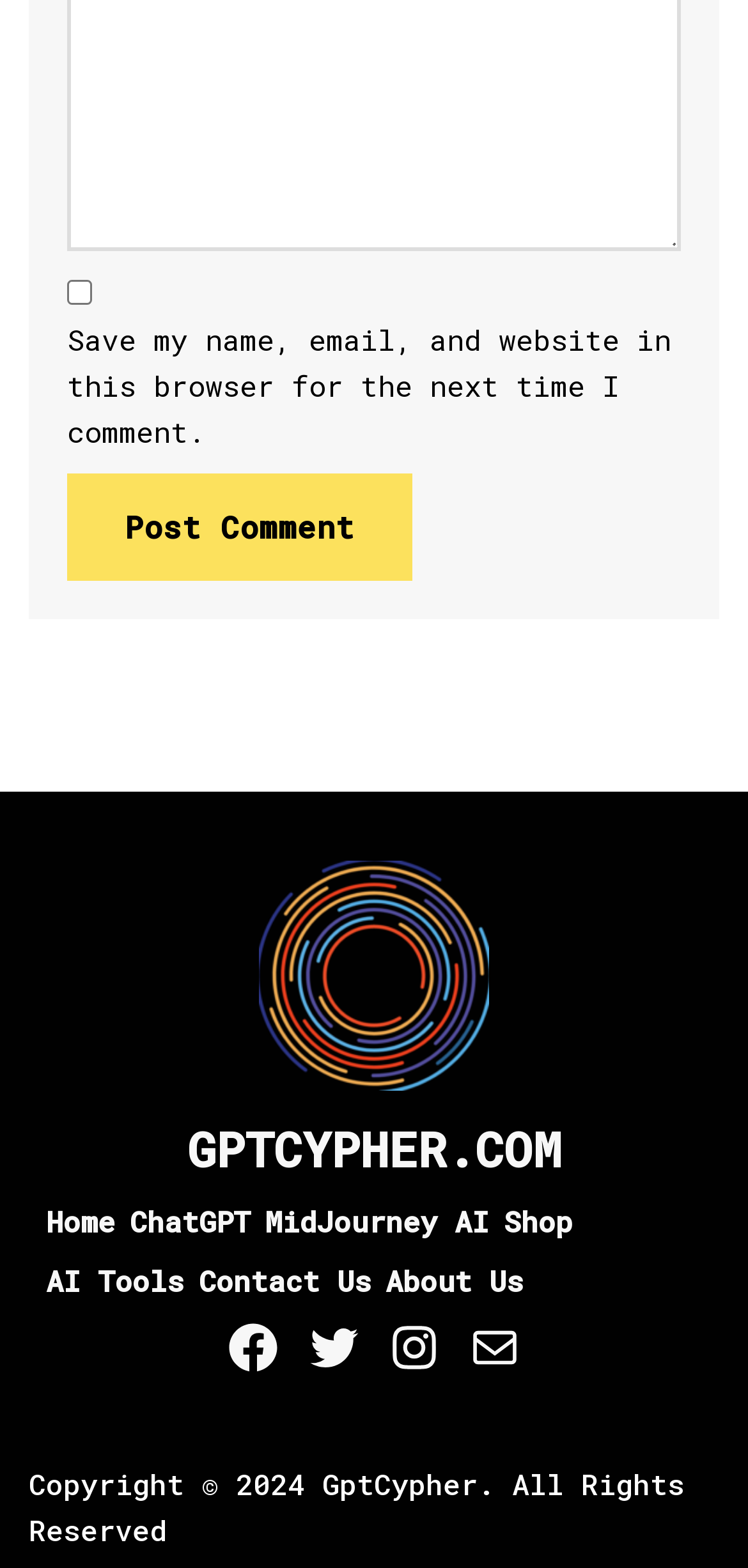Please identify the bounding box coordinates of the element I should click to complete this instruction: 'Follow Lappa Valley on Instagram'. The coordinates should be given as four float numbers between 0 and 1, like this: [left, top, right, bottom].

None